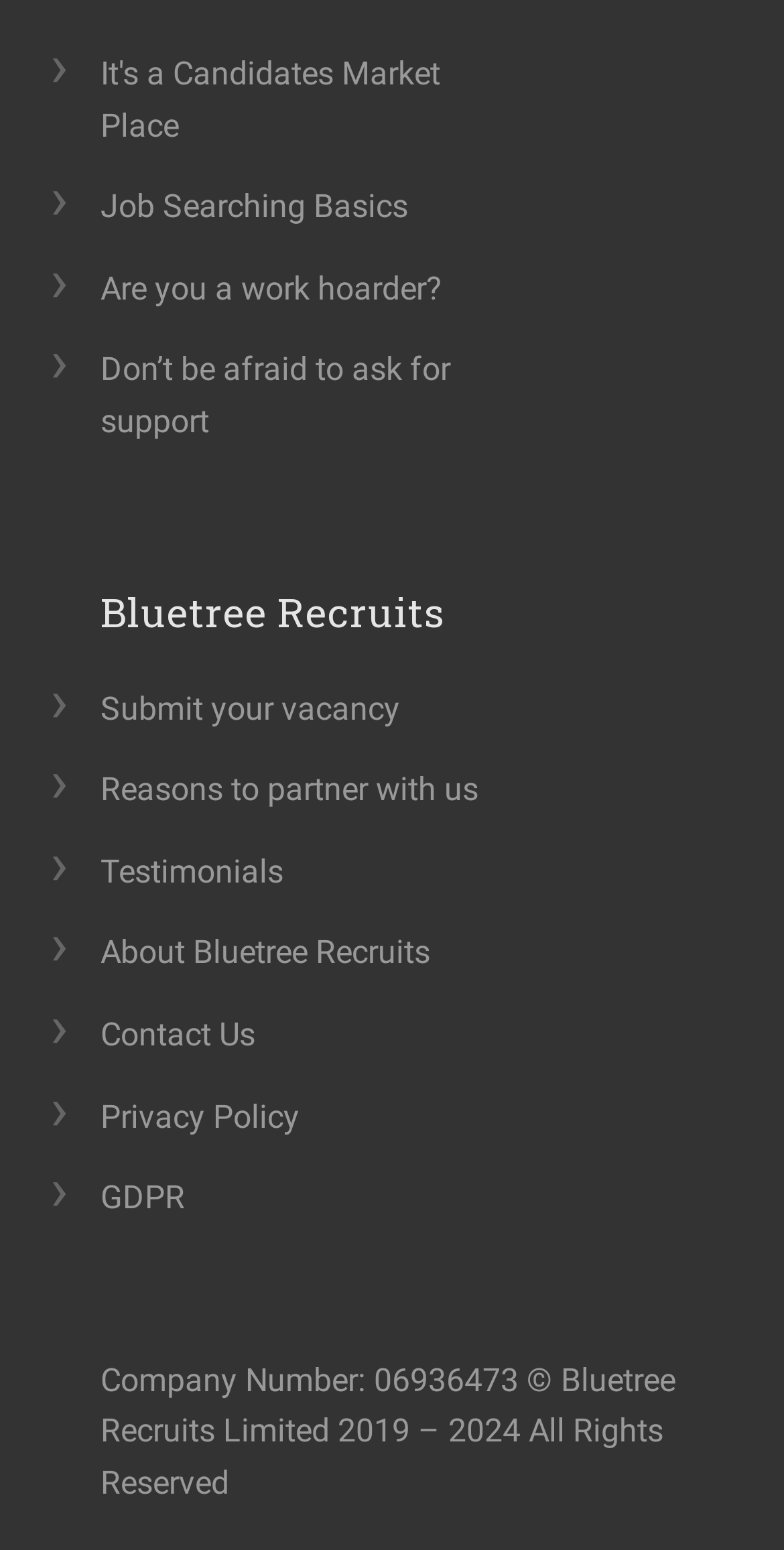Determine the bounding box coordinates for the area you should click to complete the following instruction: "Read About Bluetree Recruits".

[0.115, 0.592, 0.6, 0.638]